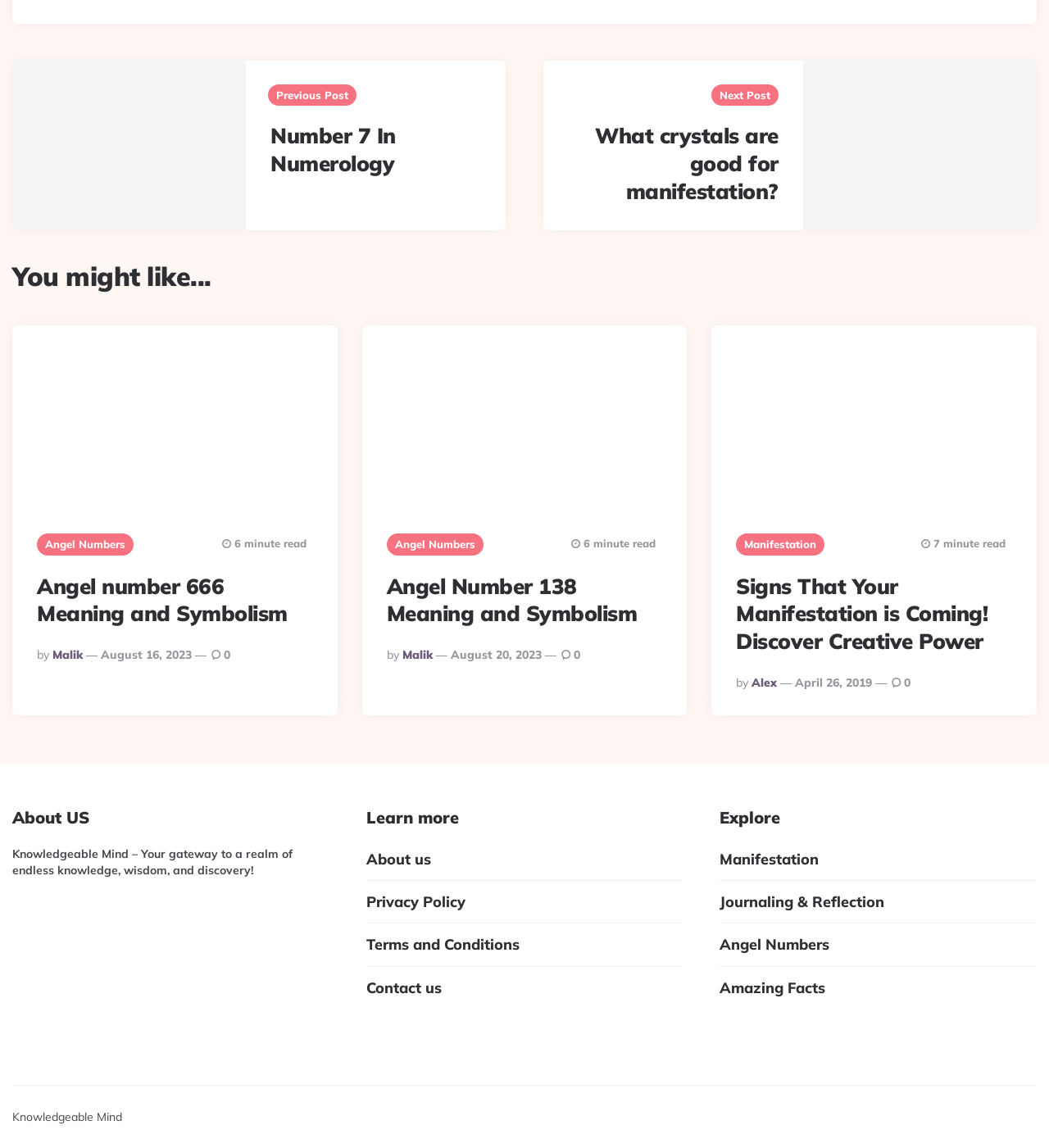Locate the bounding box coordinates of the area to click to fulfill this instruction: "Learn more about the 'About US' section". The bounding box should be presented as four float numbers between 0 and 1, in the order [left, top, right, bottom].

[0.012, 0.705, 0.314, 0.72]